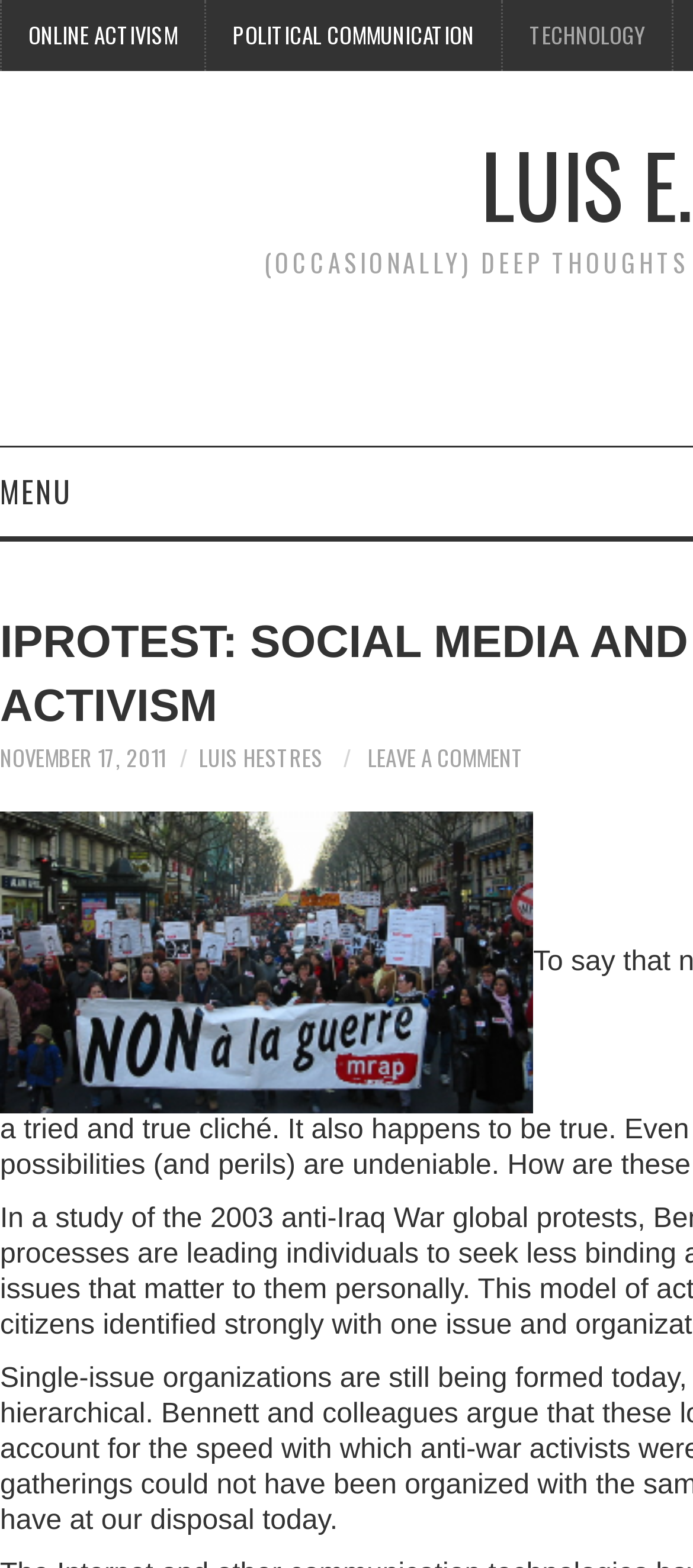Please reply to the following question using a single word or phrase: 
What is the date of the post?

November 17, 2011